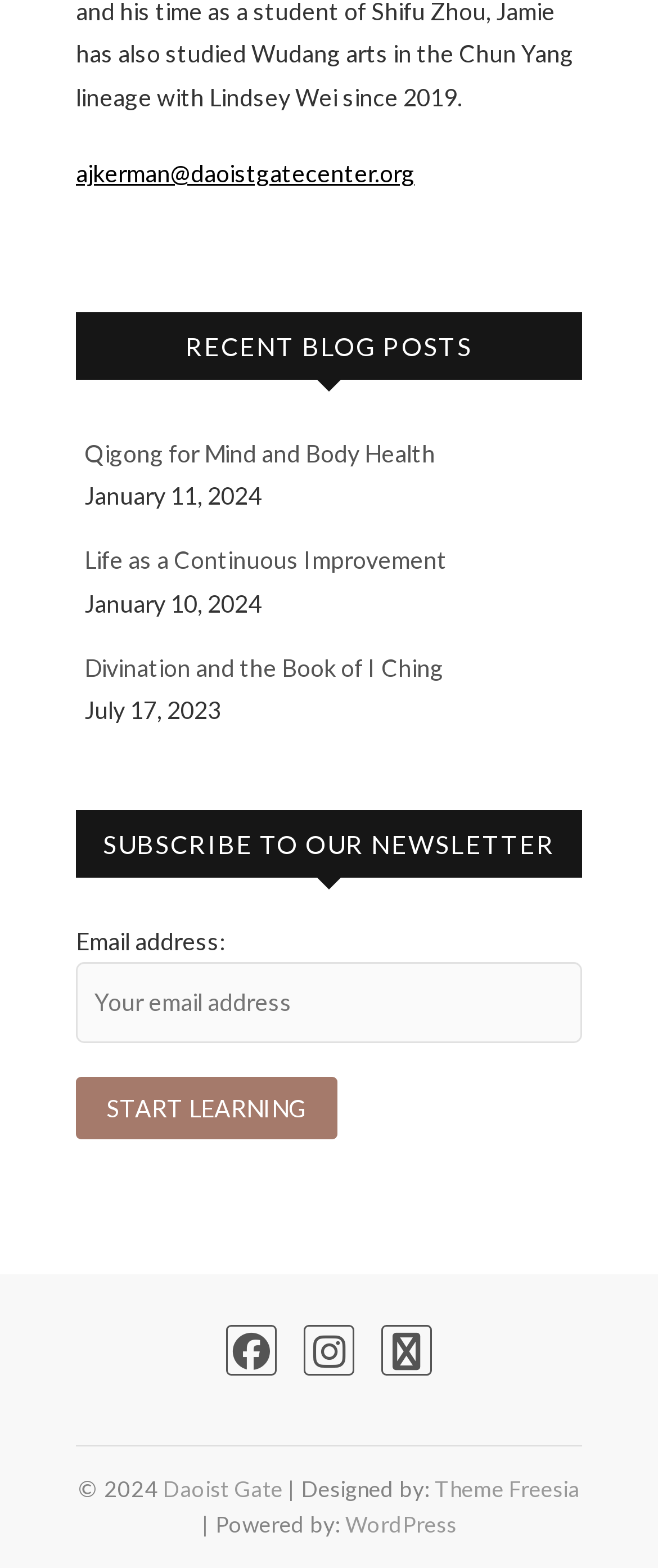Who is the copyright holder?
Please answer the question as detailed as possible based on the image.

I found a copyright symbol '©' followed by the year '2024', which indicates that the copyright holder is the entity or person associated with this website.